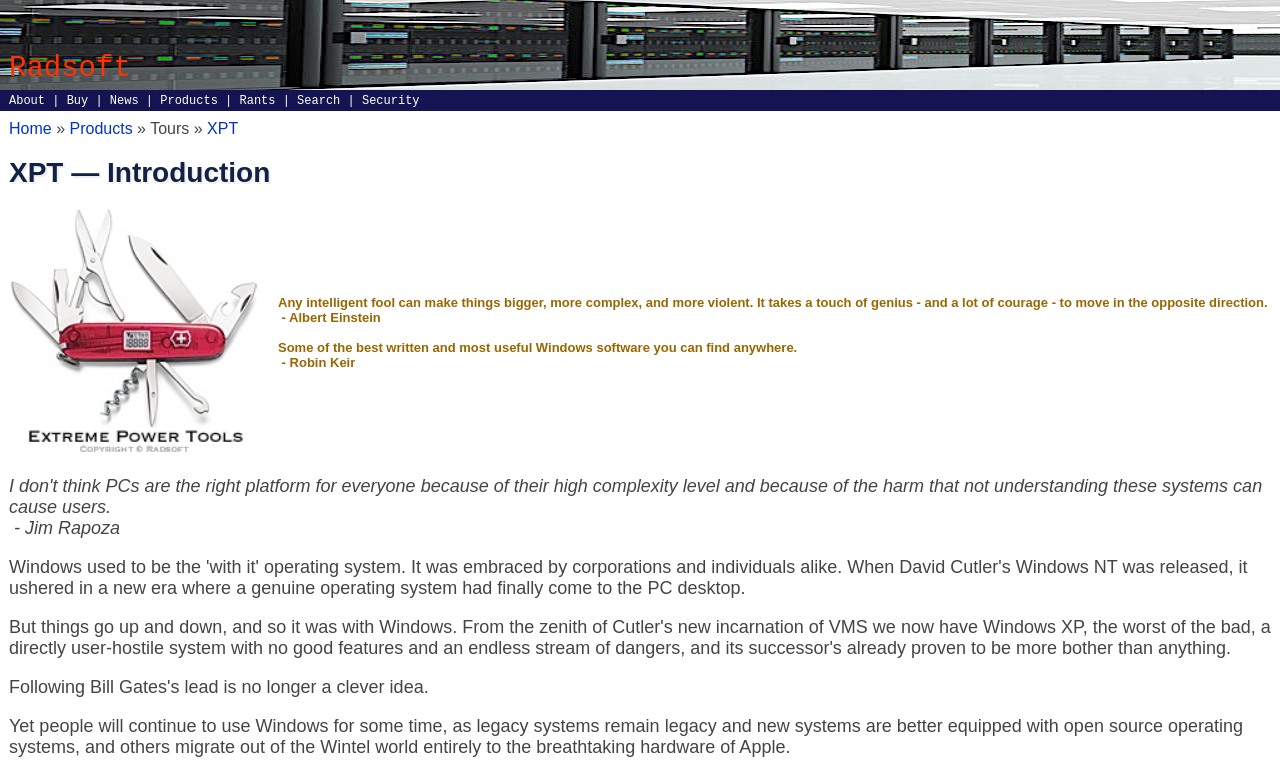Who is the author of the quote about Windows software?
Respond to the question with a single word or phrase according to the image.

Robin Keir